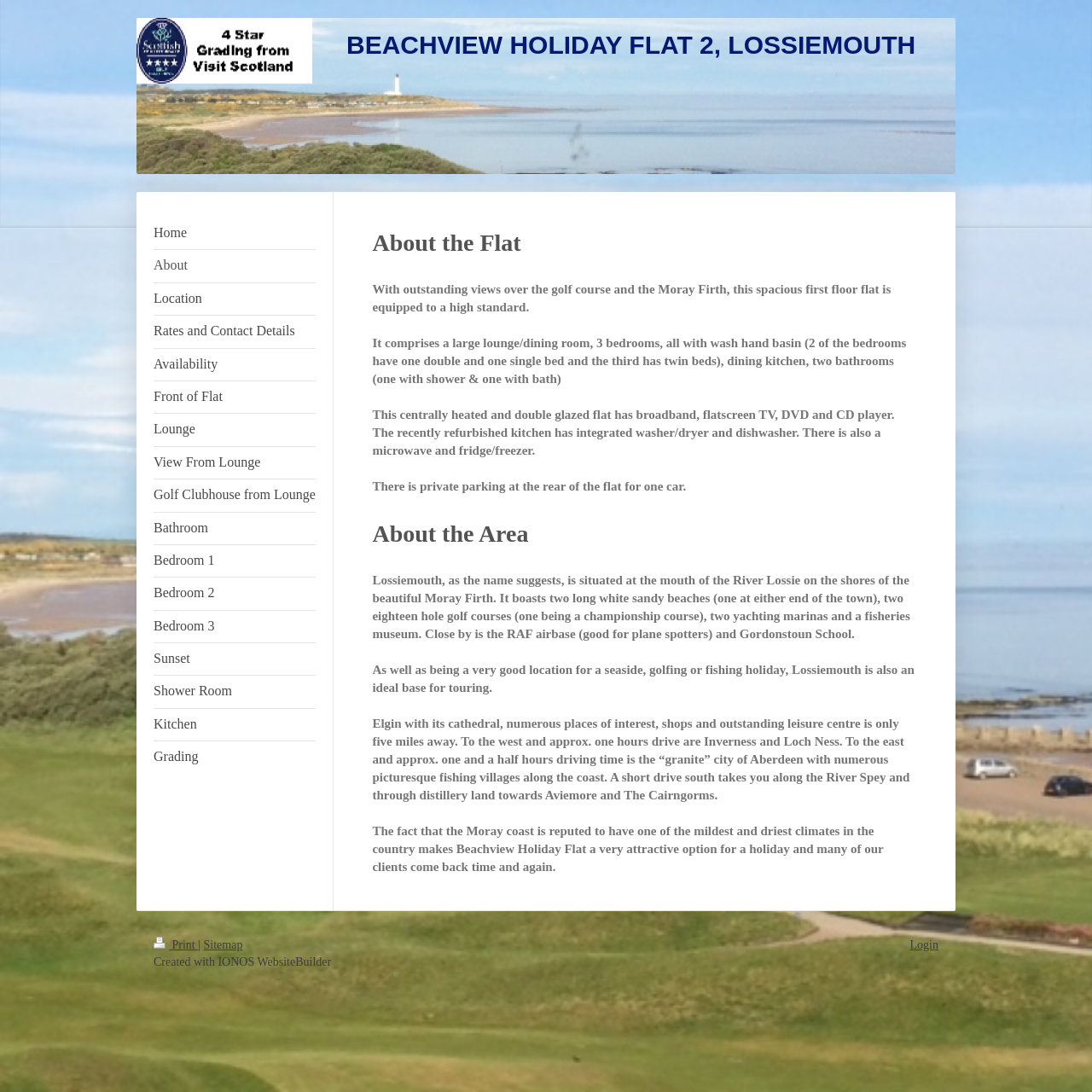Locate the UI element described by Bedroom 3 and provide its bounding box coordinates. Use the format (top-left x, top-left y, bottom-right x, bottom-right y) with all values as floating point numbers between 0 and 1.

[0.141, 0.558, 0.289, 0.589]